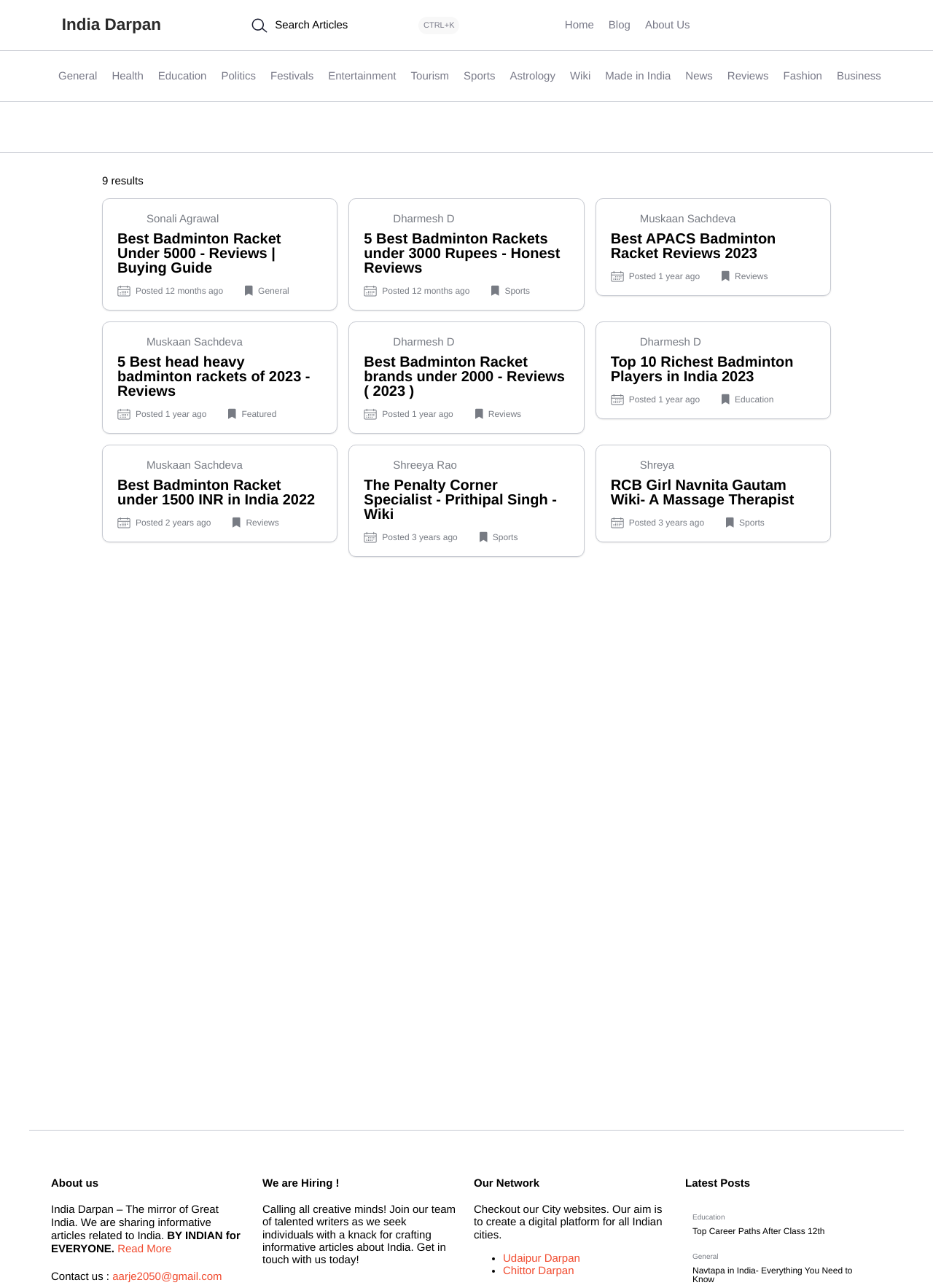Please determine the bounding box coordinates of the area that needs to be clicked to complete this task: 'Click on the 'Home' link'. The coordinates must be four float numbers between 0 and 1, formatted as [left, top, right, bottom].

[0.598, 0.009, 0.644, 0.03]